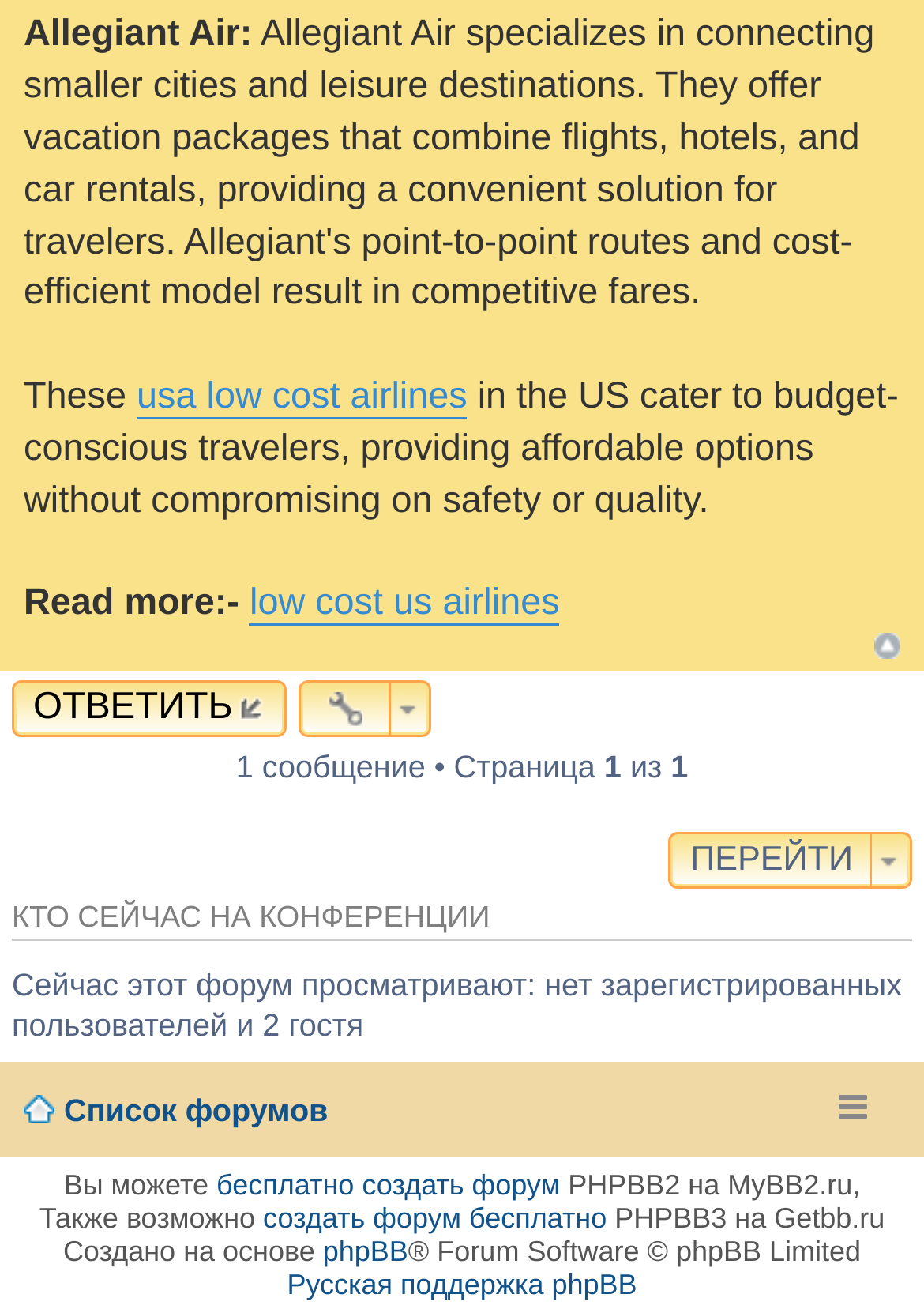Provide a brief response in the form of a single word or phrase:
What is the name of the low-cost airline mentioned?

Allegiant Air